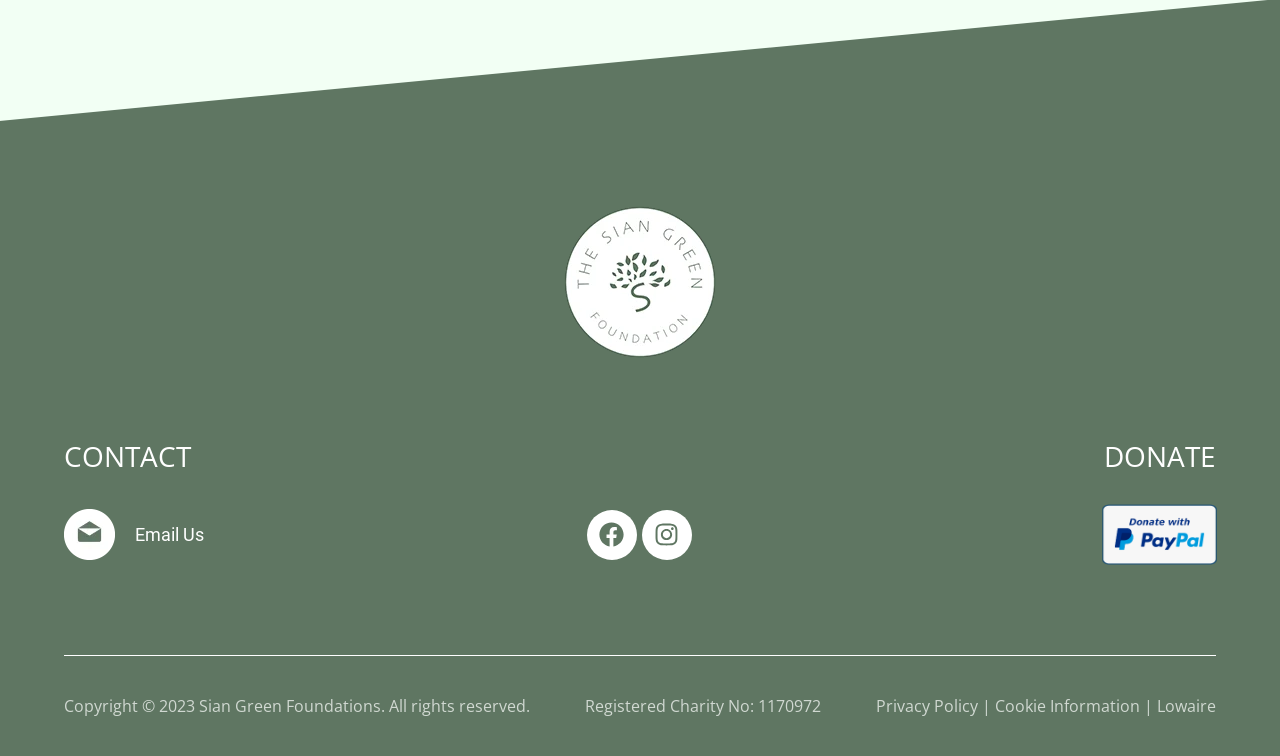Locate the bounding box coordinates of the element that should be clicked to execute the following instruction: "Donate through Paypal".

[0.857, 0.667, 0.955, 0.747]